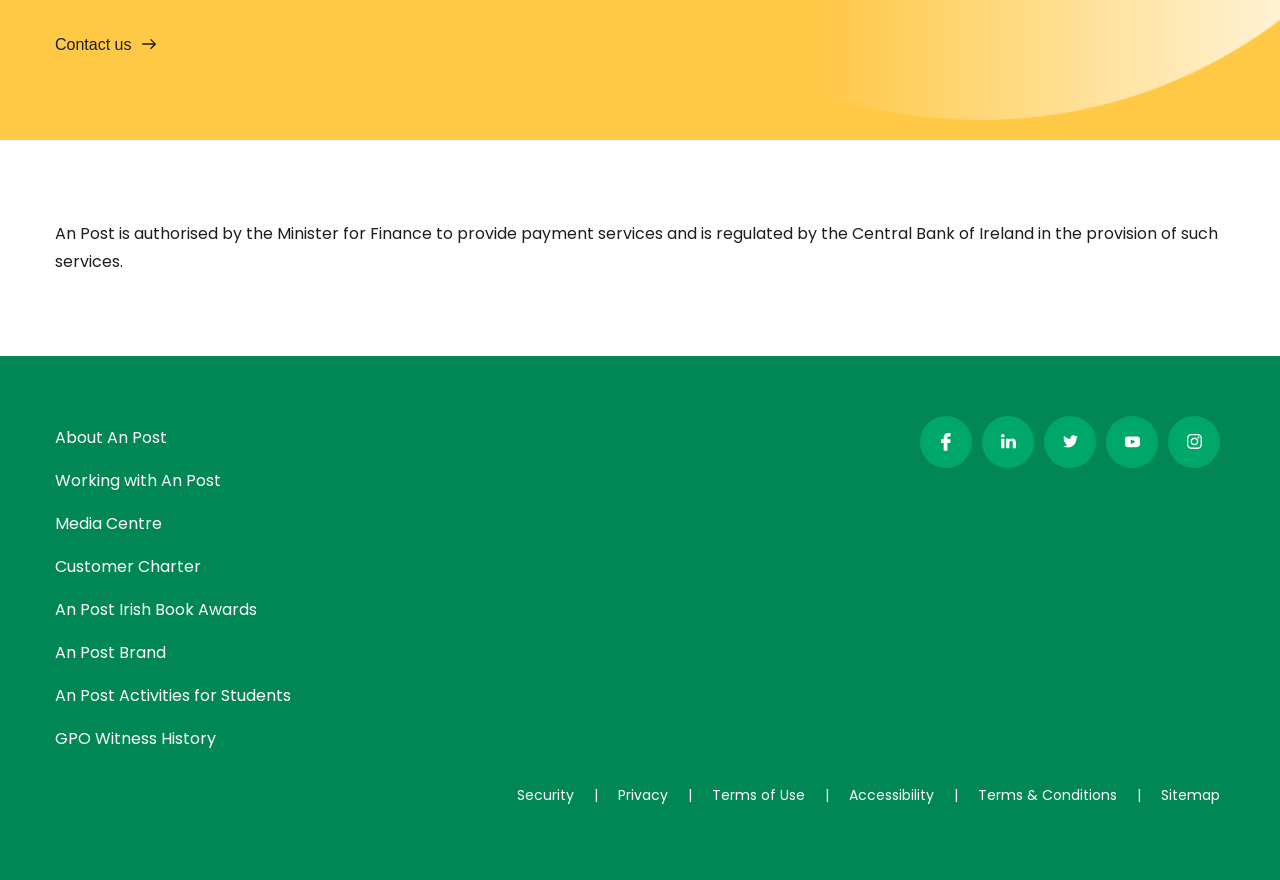Give a one-word or short-phrase answer to the following question: 
What is the last link in the footer utility links?

Sitemap